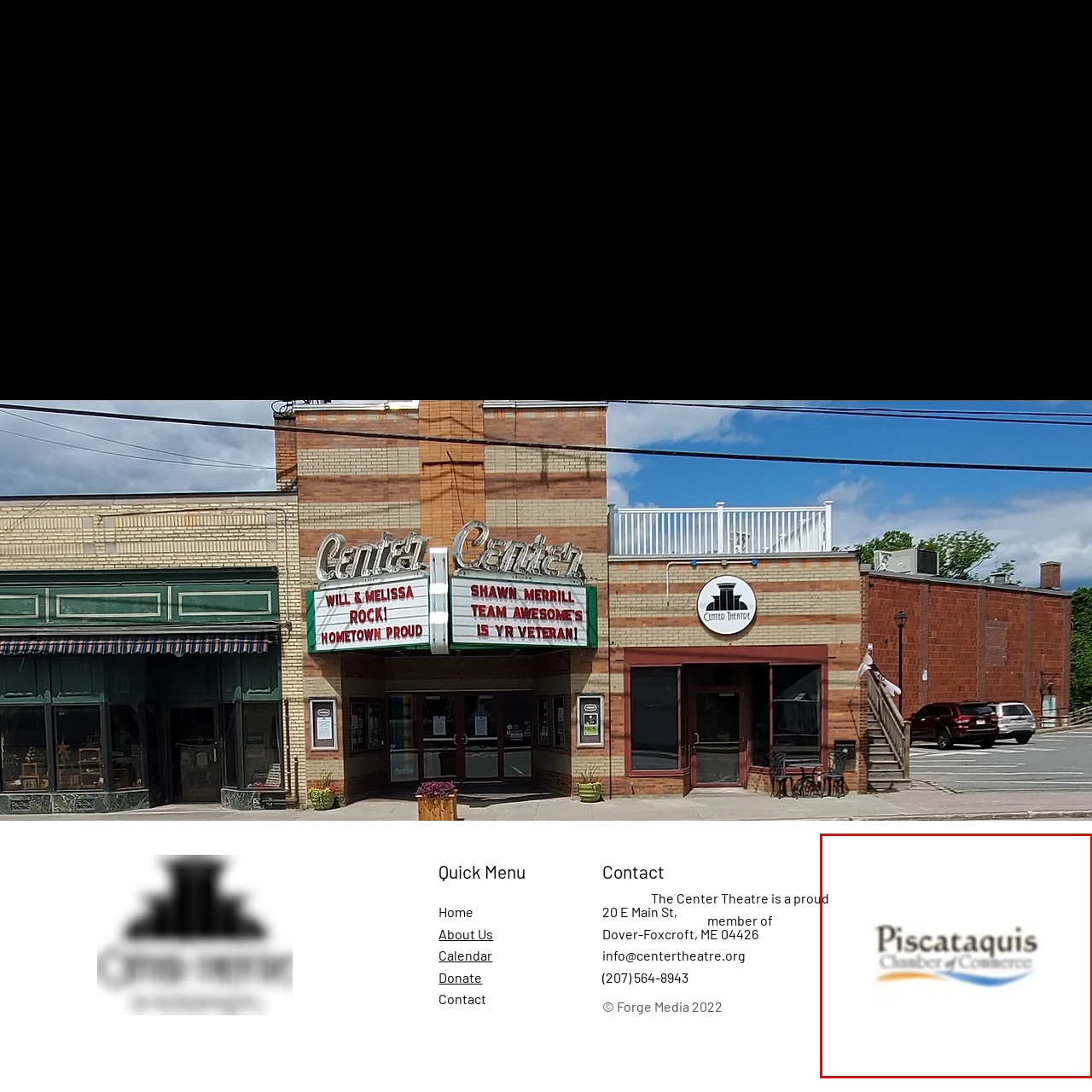Describe extensively the visual content inside the red marked area.

The image features the logo of the Piscataquis Chamber of Commerce. The design incorporates the word "Piscataquis" prominently, accompanied by the phrase "Chamber of Commerce" below it. The logo uses a combination of elegant, flowing lines and a sophisticated font, suggesting a connection to the local community and business networking. The color scheme includes earthy tones, possibly reflecting the natural beauty of the Piscataquis region in Maine. This visual representation signifies the Chamber's role in promoting local businesses and fostering economic growth in the area.